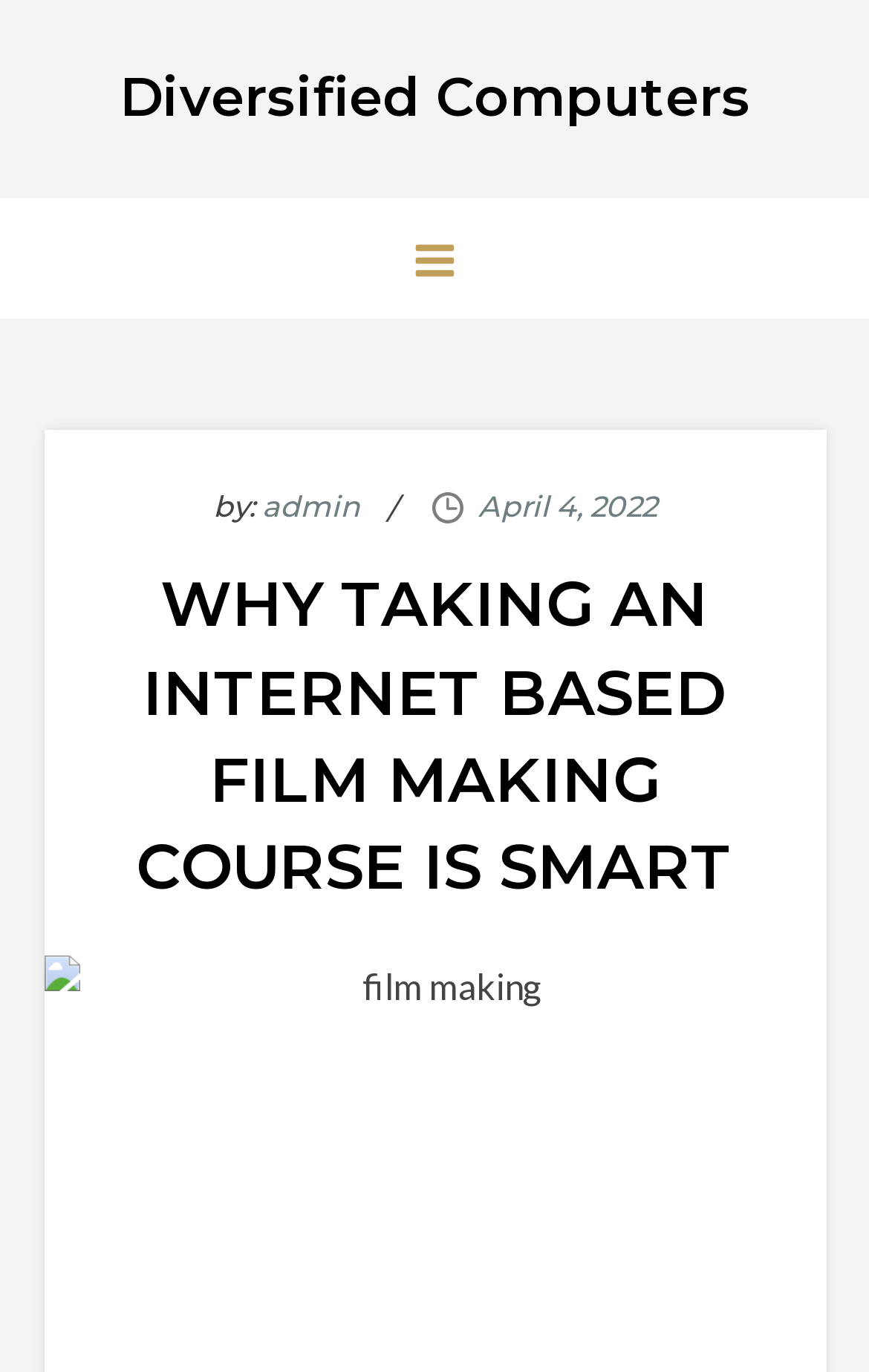Use a single word or phrase to answer the following:
What is the main topic of the article?

Internet based Film Making Course